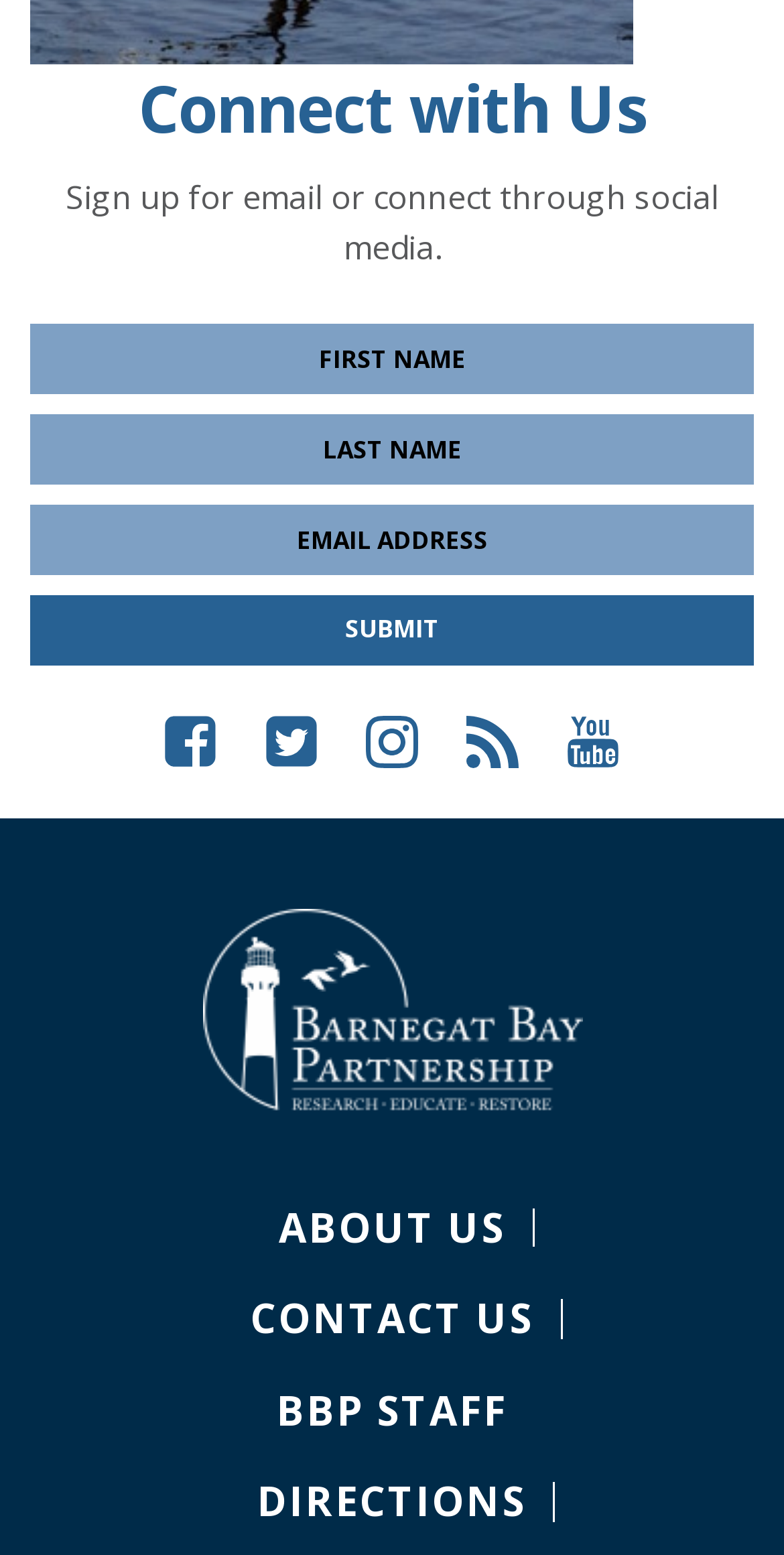Utilize the details in the image to thoroughly answer the following question: What is the purpose of the SUBMIT button?

The SUBMIT button is located below the textboxes, suggesting that it is used to submit the data entered in the textboxes. This is a common pattern in web forms.